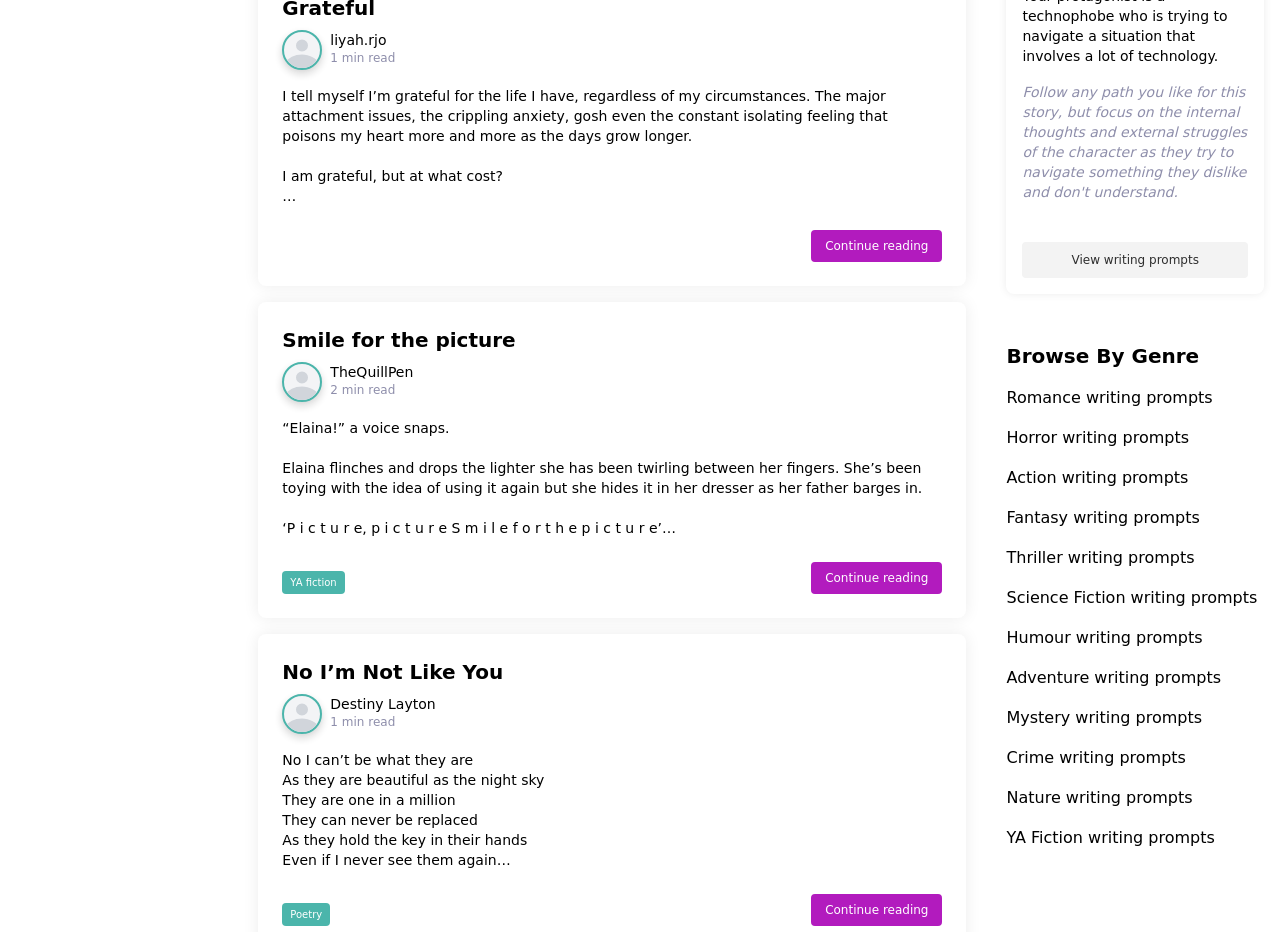Please locate the bounding box coordinates of the element that should be clicked to achieve the given instruction: "Read the article 'I tell myself I’m grateful for the life I have'".

[0.221, 0.092, 0.736, 0.221]